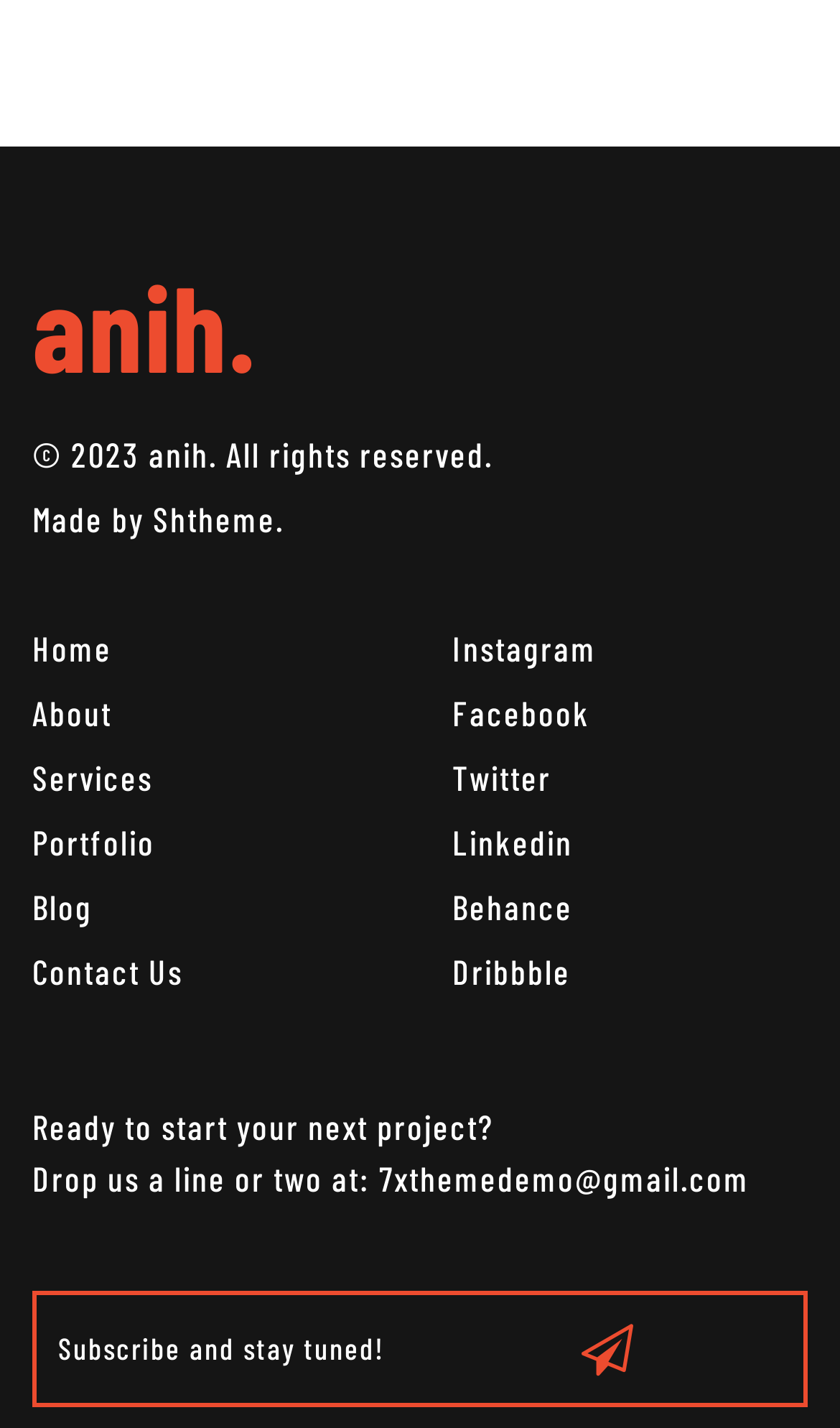Locate the bounding box coordinates of the element you need to click to accomplish the task described by this instruction: "Click on Home".

[0.038, 0.439, 0.436, 0.469]